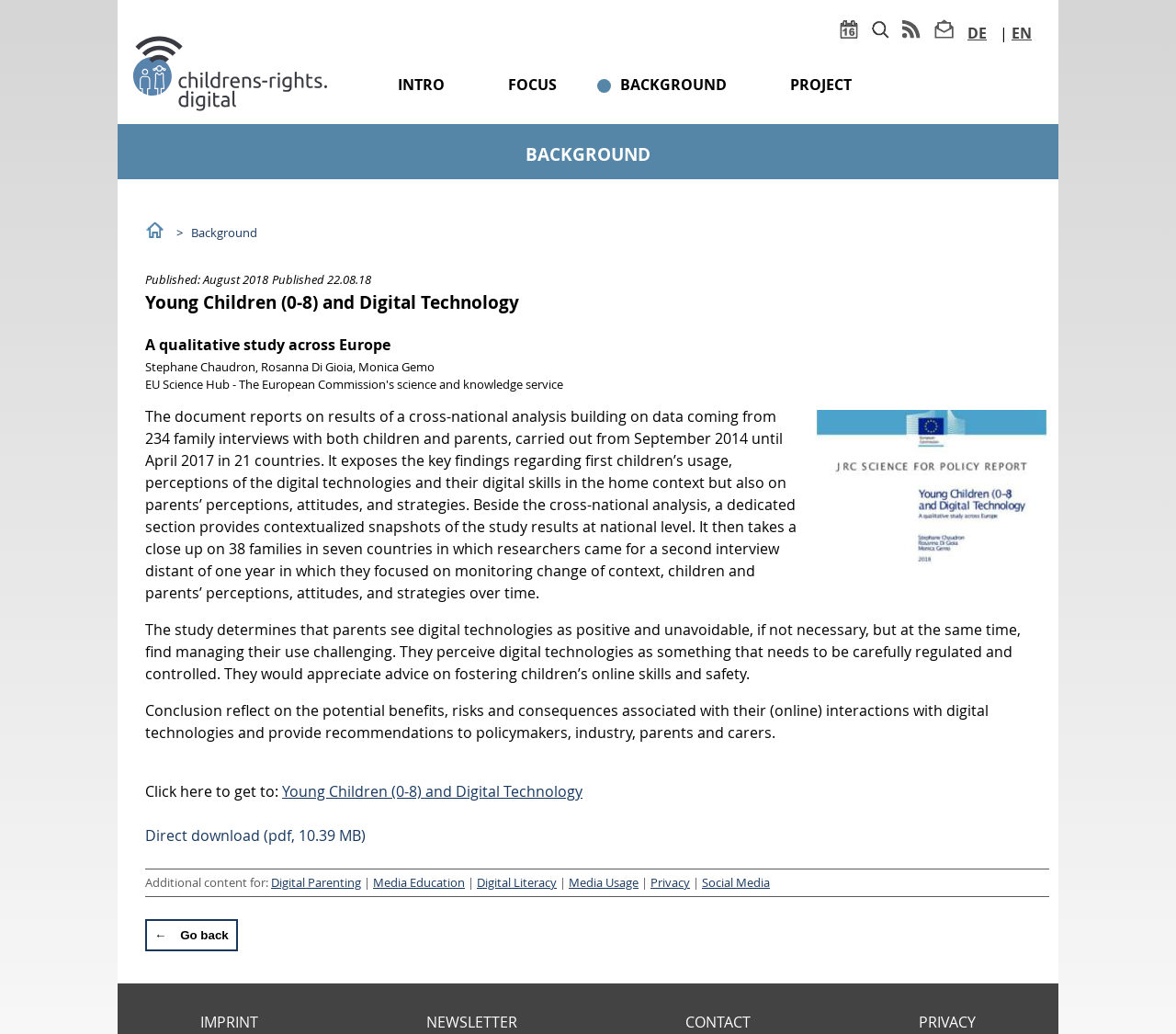Determine the bounding box coordinates for the area that needs to be clicked to fulfill this task: "Go to the 'INTRO' page". The coordinates must be given as four float numbers between 0 and 1, i.e., [left, top, right, bottom].

[0.338, 0.072, 0.378, 0.092]